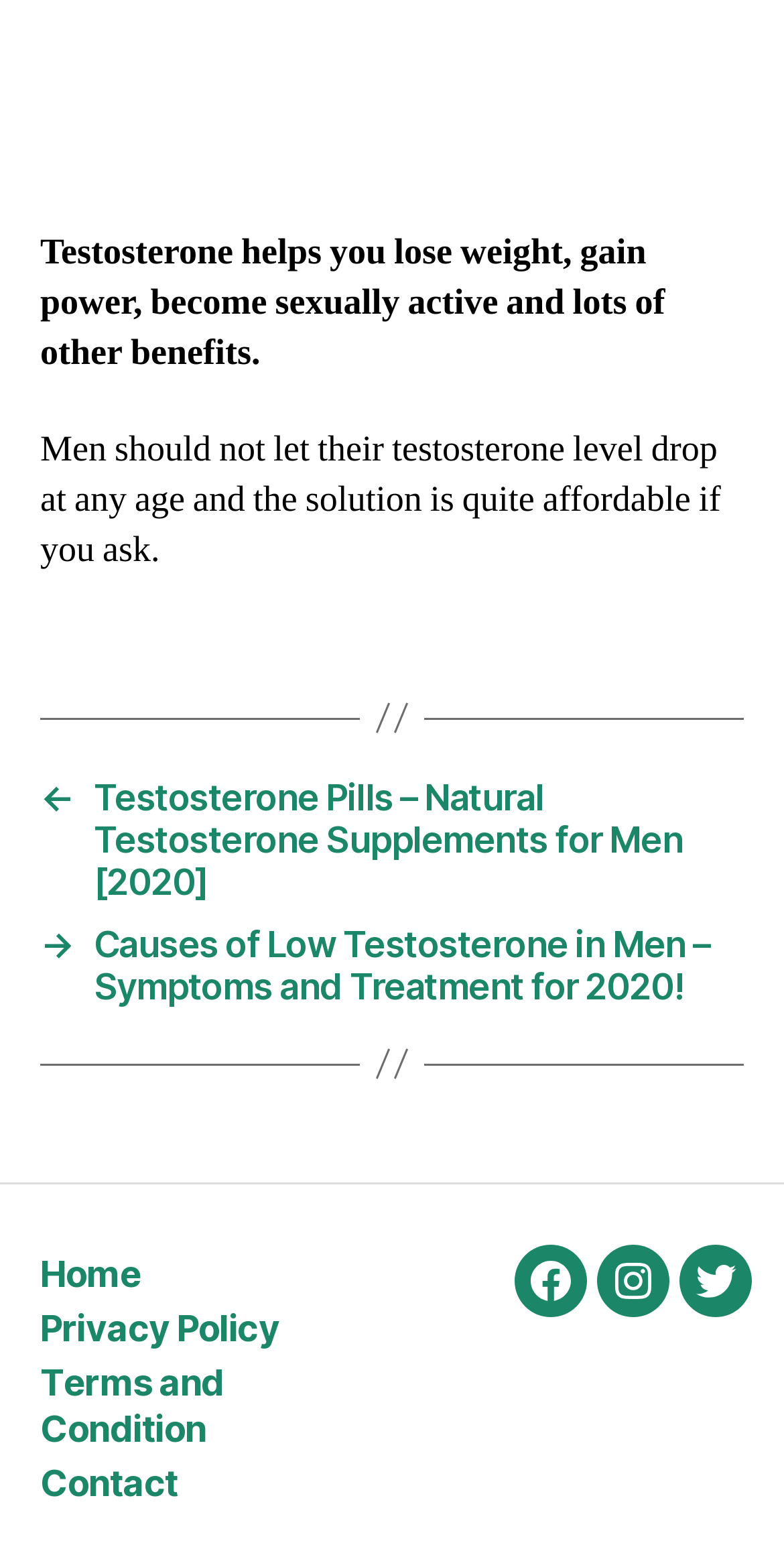Find and indicate the bounding box coordinates of the region you should select to follow the given instruction: "Click on the 'Testosterone Pills – Natural Testosterone Supplements for Men [2020]' link".

[0.051, 0.502, 0.949, 0.585]